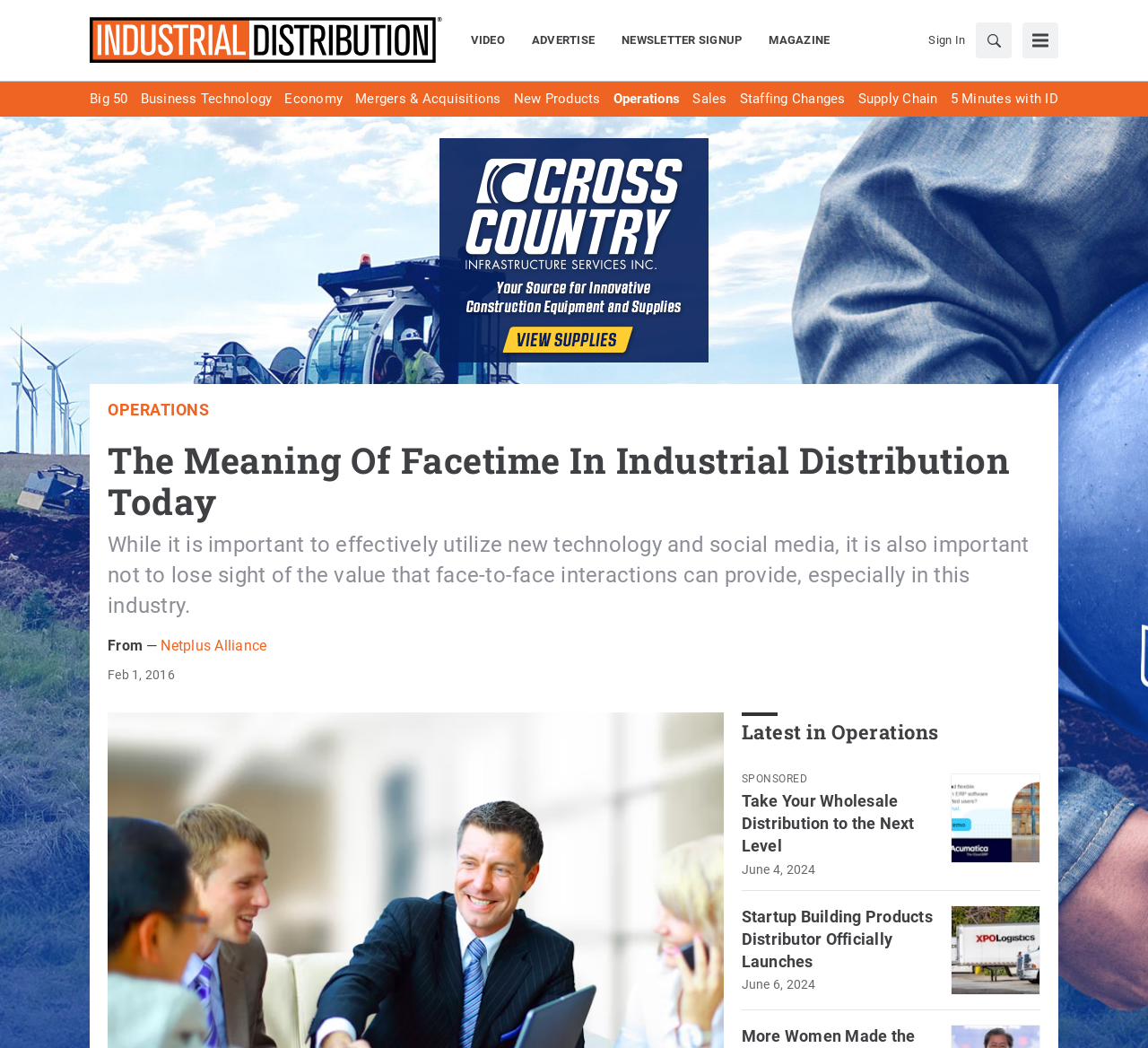Identify the title of the webpage and provide its text content.

The Meaning Of Facetime In Industrial Distribution Today